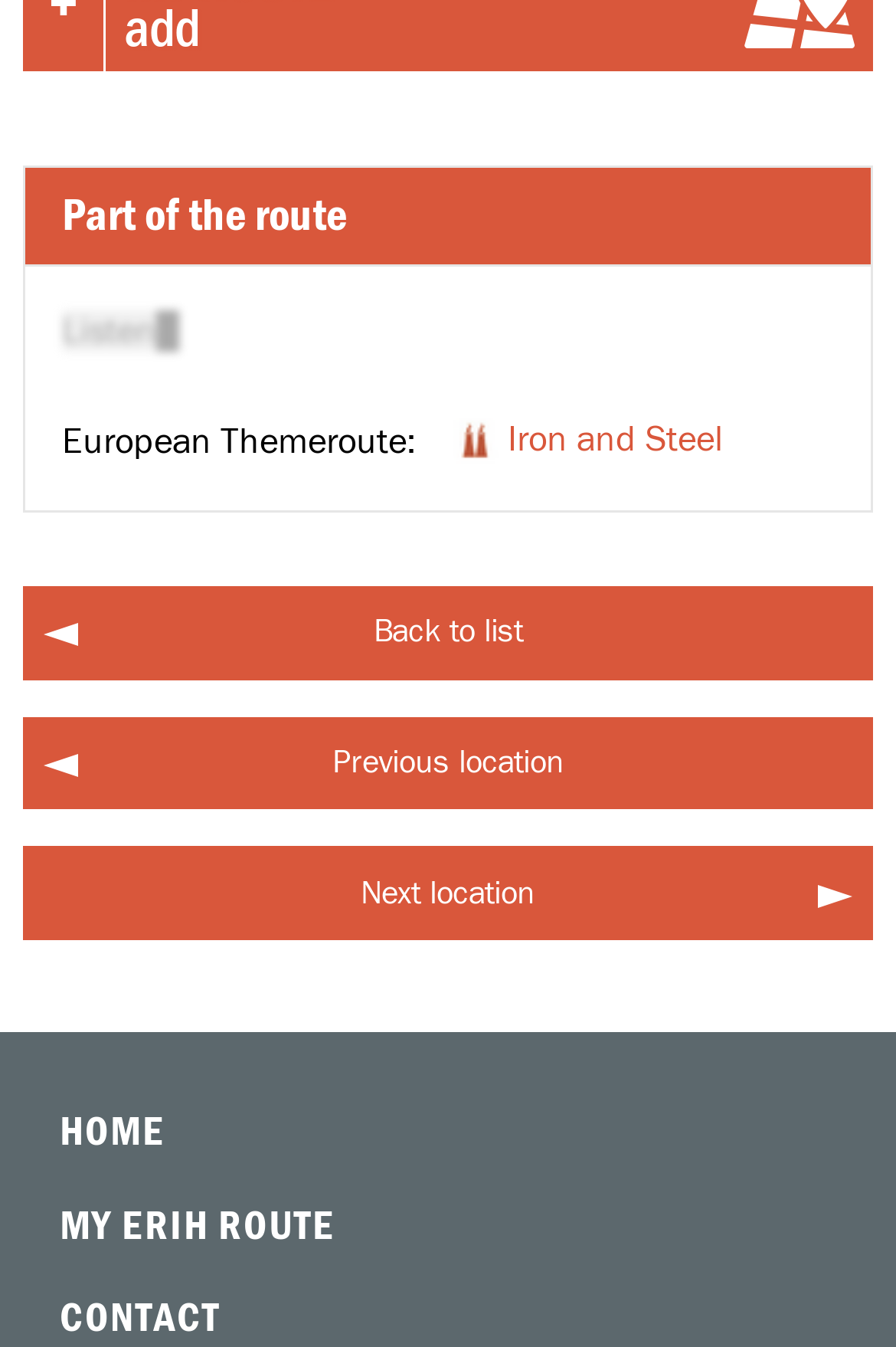Find the bounding box coordinates for the UI element whose description is: "Next location". The coordinates should be four float numbers between 0 and 1, in the format [left, top, right, bottom].

[0.026, 0.629, 0.974, 0.698]